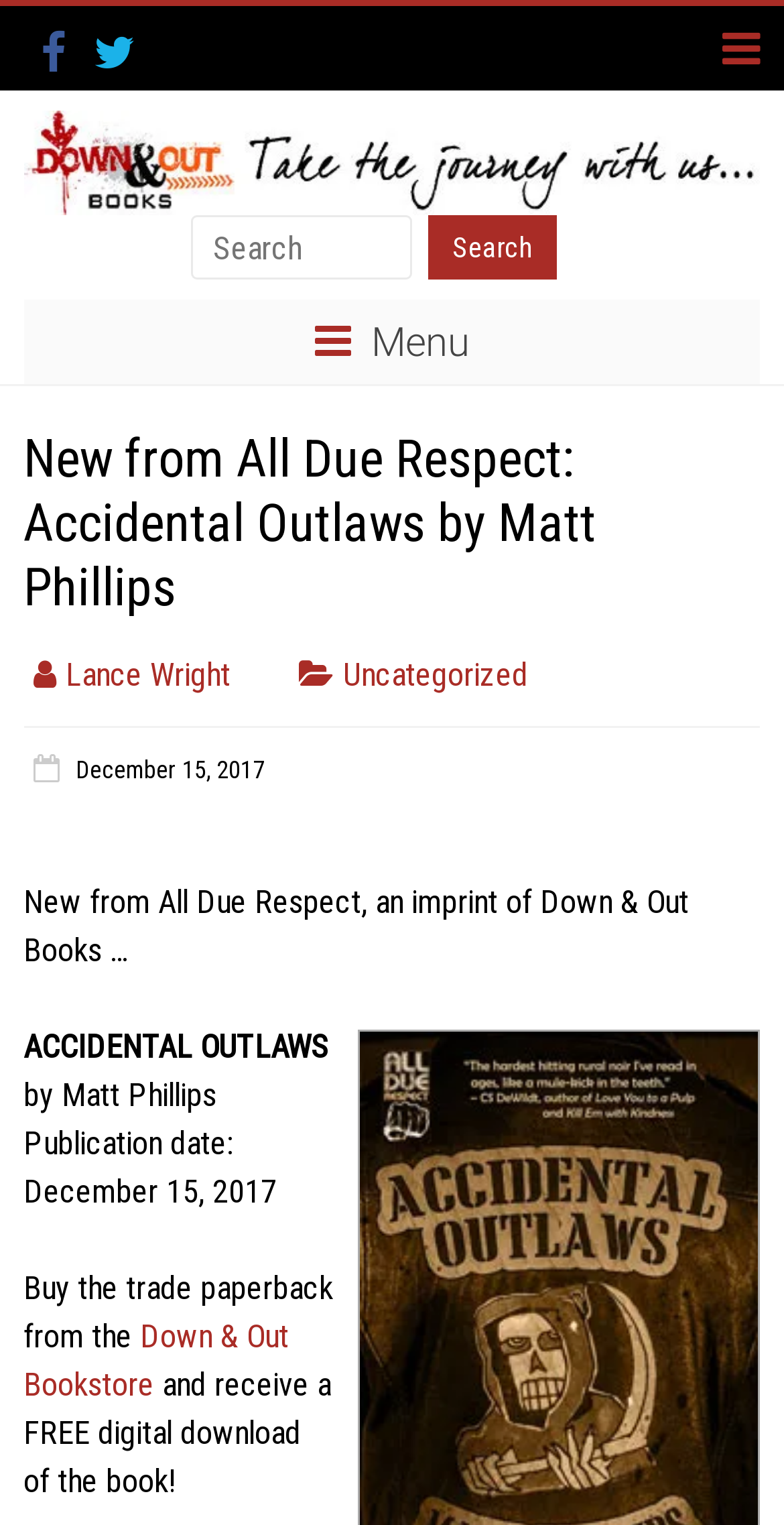Who is the publisher of the book?
Craft a detailed and extensive response to the question.

I found the answer by looking at the link elements on the webpage. The link 'Down & Out Books' is mentioned multiple times, indicating that it is the publisher of the book.